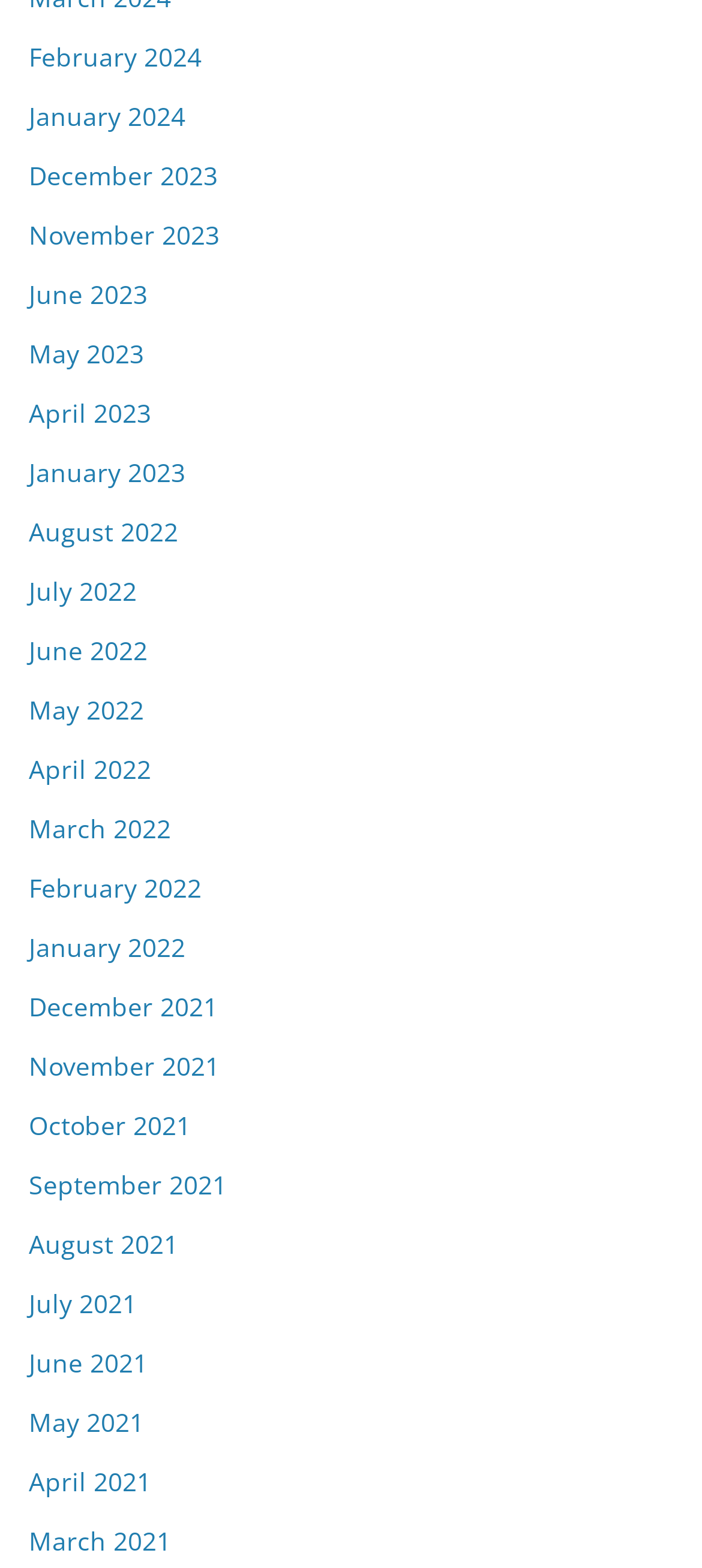What is the earliest month listed?
Based on the image content, provide your answer in one word or a short phrase.

January 2021